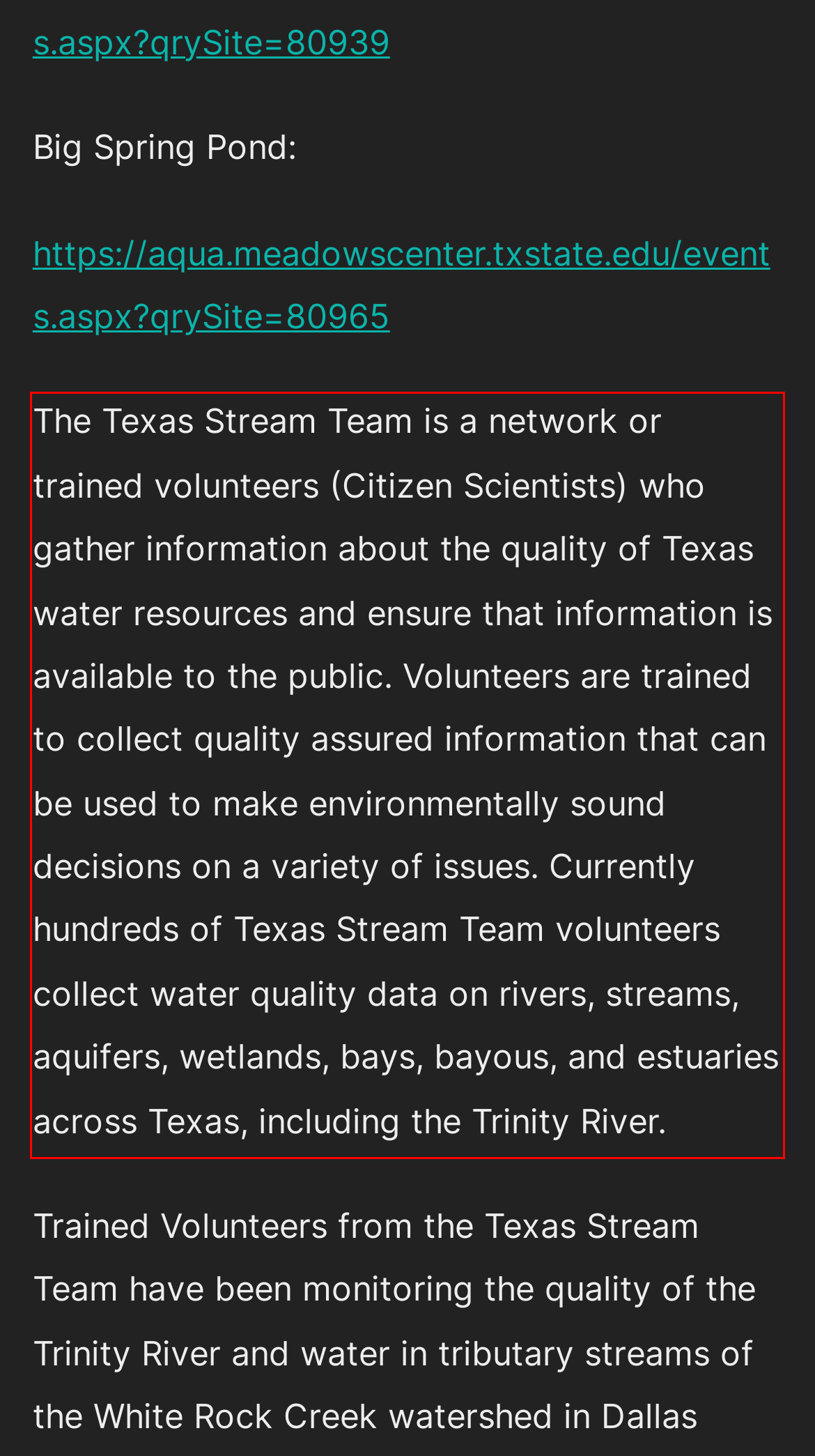Within the provided webpage screenshot, find the red rectangle bounding box and perform OCR to obtain the text content.

The Texas Stream Team is a network or trained volunteers (Citizen Scientists) who gather information about the quality of Texas water resources and ensure that information is available to the public. Volunteers are trained to collect quality assured information that can be used to make environmentally sound decisions on a variety of issues. Currently hundreds of Texas Stream Team volunteers collect water quality data on rivers, streams, aquifers, wetlands, bays, bayous, and estuaries across Texas, including the Trinity River.